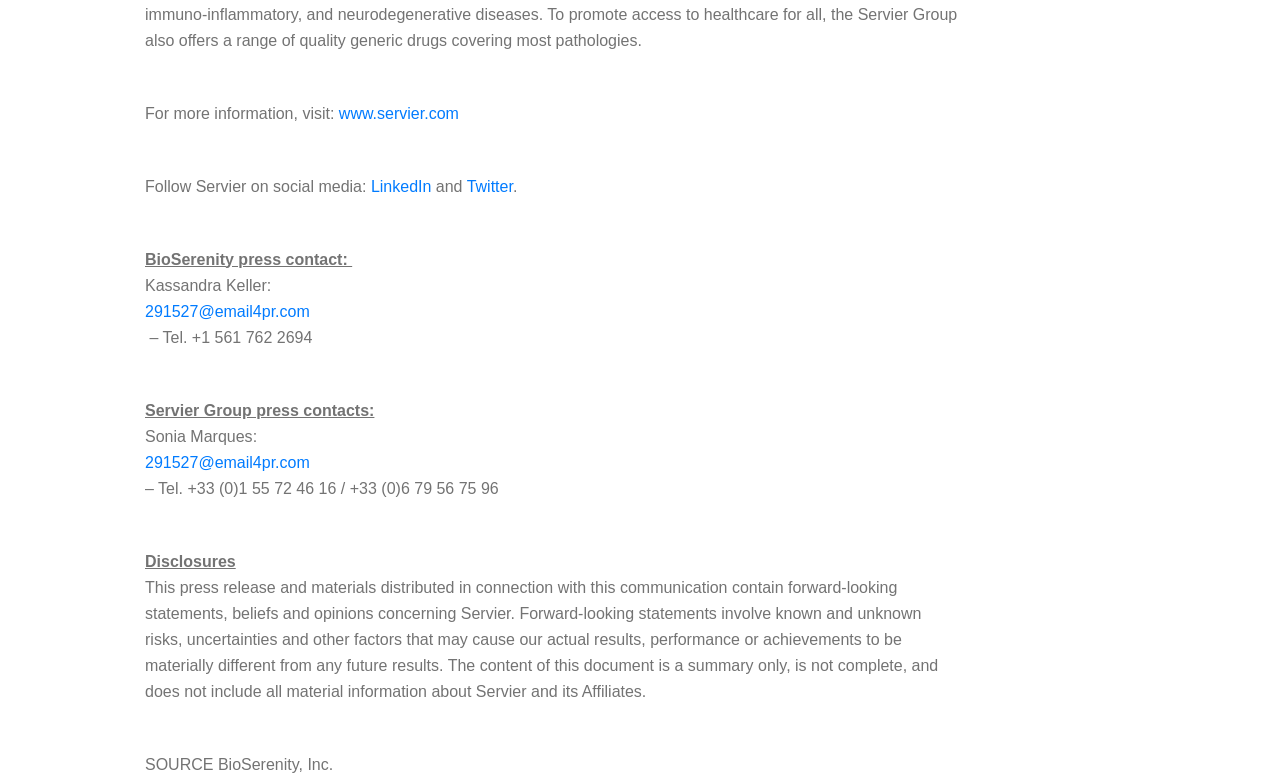Determine the bounding box of the UI component based on this description: "291527@email4pr.com". The bounding box coordinates should be four float values between 0 and 1, i.e., [left, top, right, bottom].

[0.113, 0.391, 0.242, 0.413]